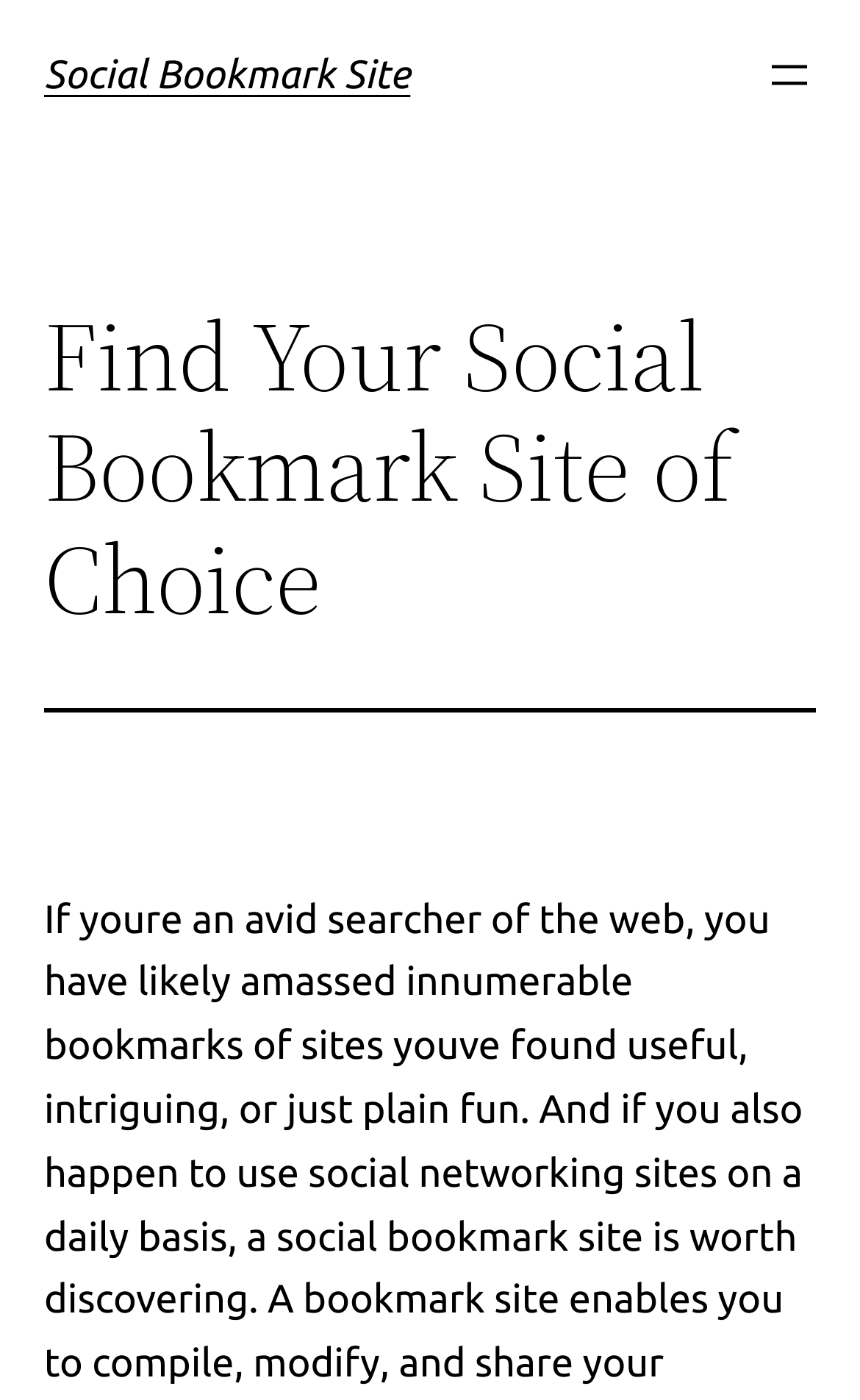Determine and generate the text content of the webpage's headline.

Social Bookmark Site